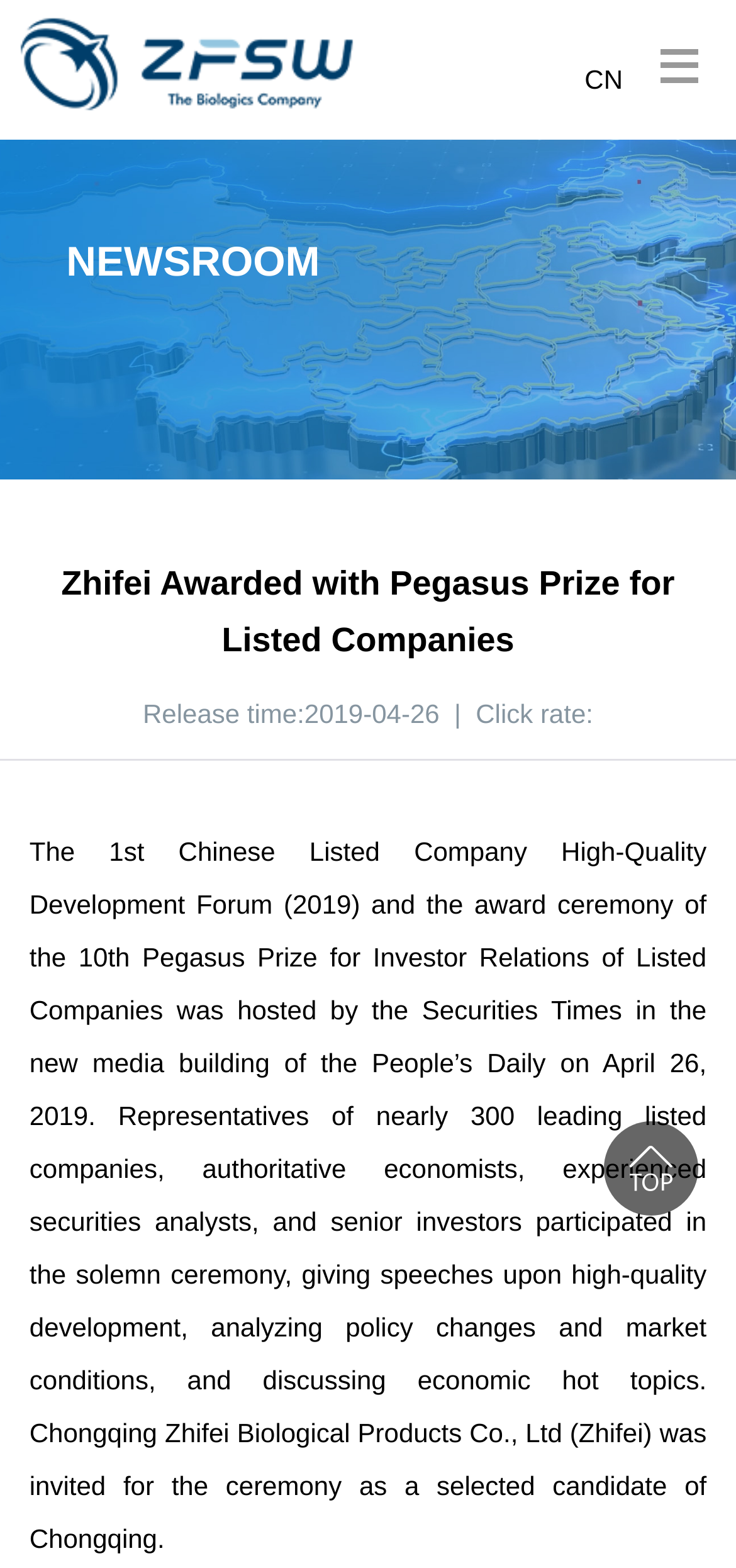What is the location of the award ceremony?
Based on the image, give a one-word or short phrase answer.

new media building of the People’s Daily